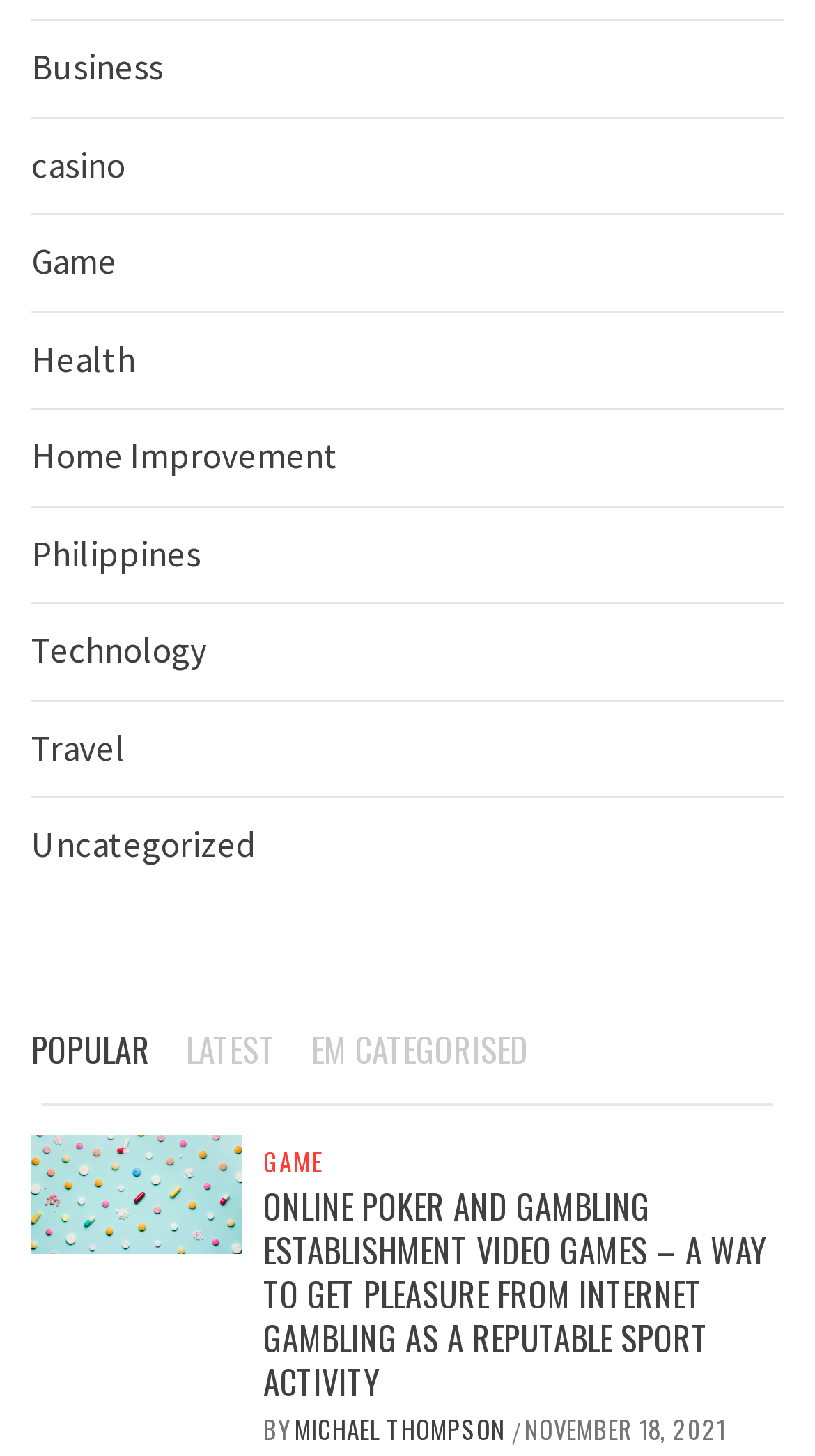What is the title of the article?
Answer the question in a detailed and comprehensive manner.

I found the heading element with the text 'ONLINE POKER AND GAMBLING ESTABLISHMENT VIDEO GAMES – A WAY TO GET PLEASURE FROM INTERNET GAMBLING AS A REPUTABLE SPORT ACTIVITY', which is the title of the article.